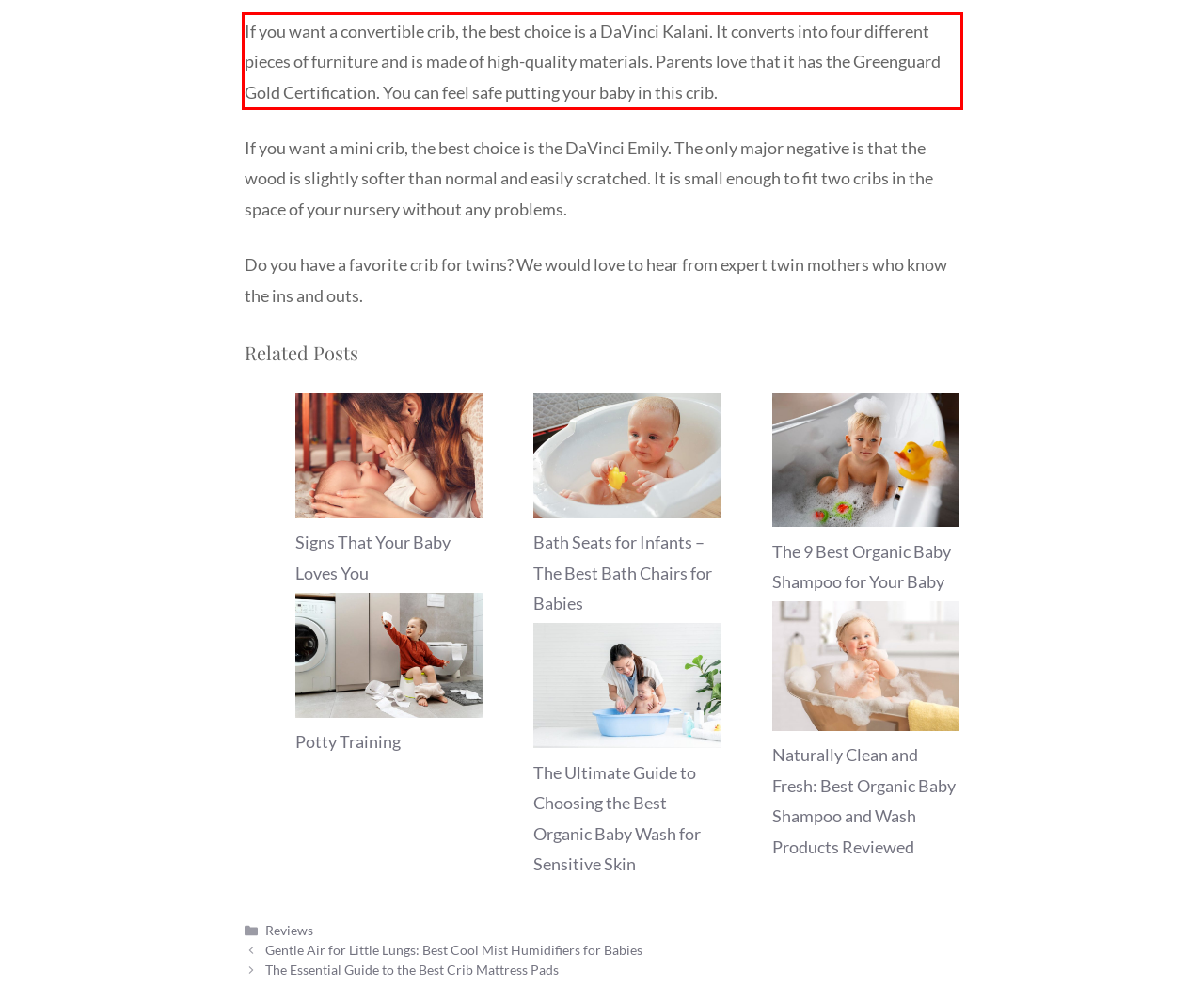Using the provided screenshot of a webpage, recognize and generate the text found within the red rectangle bounding box.

If you want a convertible crib, the best choice is a DaVinci Kalani. It converts into four different pieces of furniture and is made of high-quality materials. Parents love that it has the Greenguard Gold Certification. You can feel safe putting your baby in this crib.